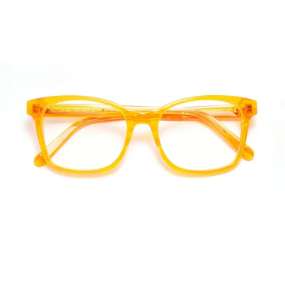Generate a comprehensive caption that describes the image.

The image features a stylish pair of designer eyeglasses with a vibrant yellow frame. The rectangular design is modern and eye-catching, making it a bold accessory for anyone looking to make a statement. The transparent quality of the plastic adds a playful touch, while the sleek lines and classic shape ensure versatility, suitable for both casual and formal wear. These eyeglasses are likely part of the "CHARLOTTE STREET" collection, which is priced at ¥1,890.00, emphasizing both fashion and affordability in eyewear choices.